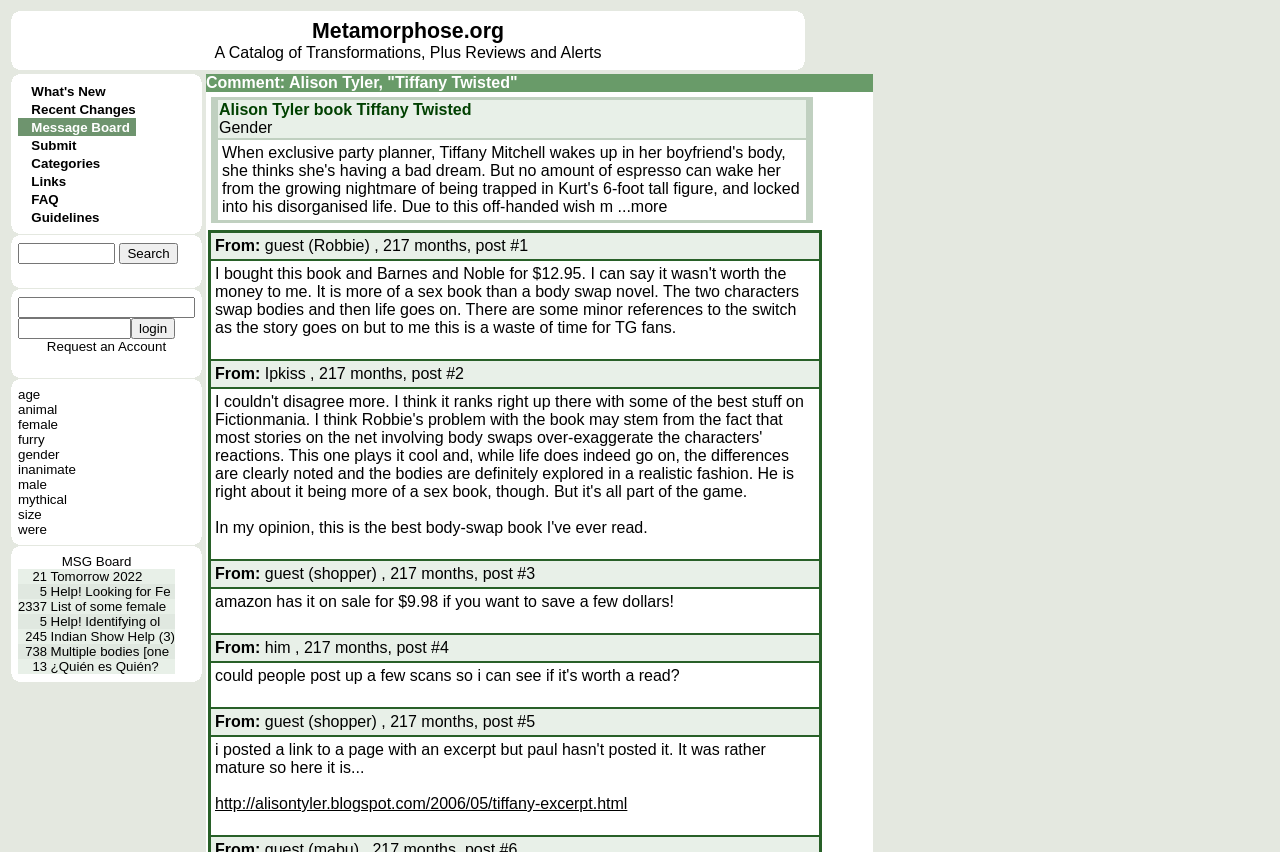How many categories are listed on the webpage?
Answer the question in as much detail as possible.

The categories are listed in a table on the webpage, and they are 'What's New', 'Recent Changes', 'Message Board', 'Submit', and 'Categories'. There are also a 'Links' and 'FAQ' section, but they are not considered as categories.